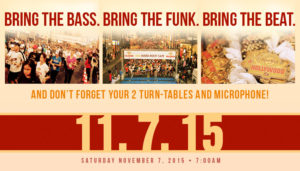Answer the question below using just one word or a short phrase: 
What is the theme of the Hard Rock Cafe's 5/10K race event?

BRING THE BASS. BRING THE FUNK. BRING THE BEAT.